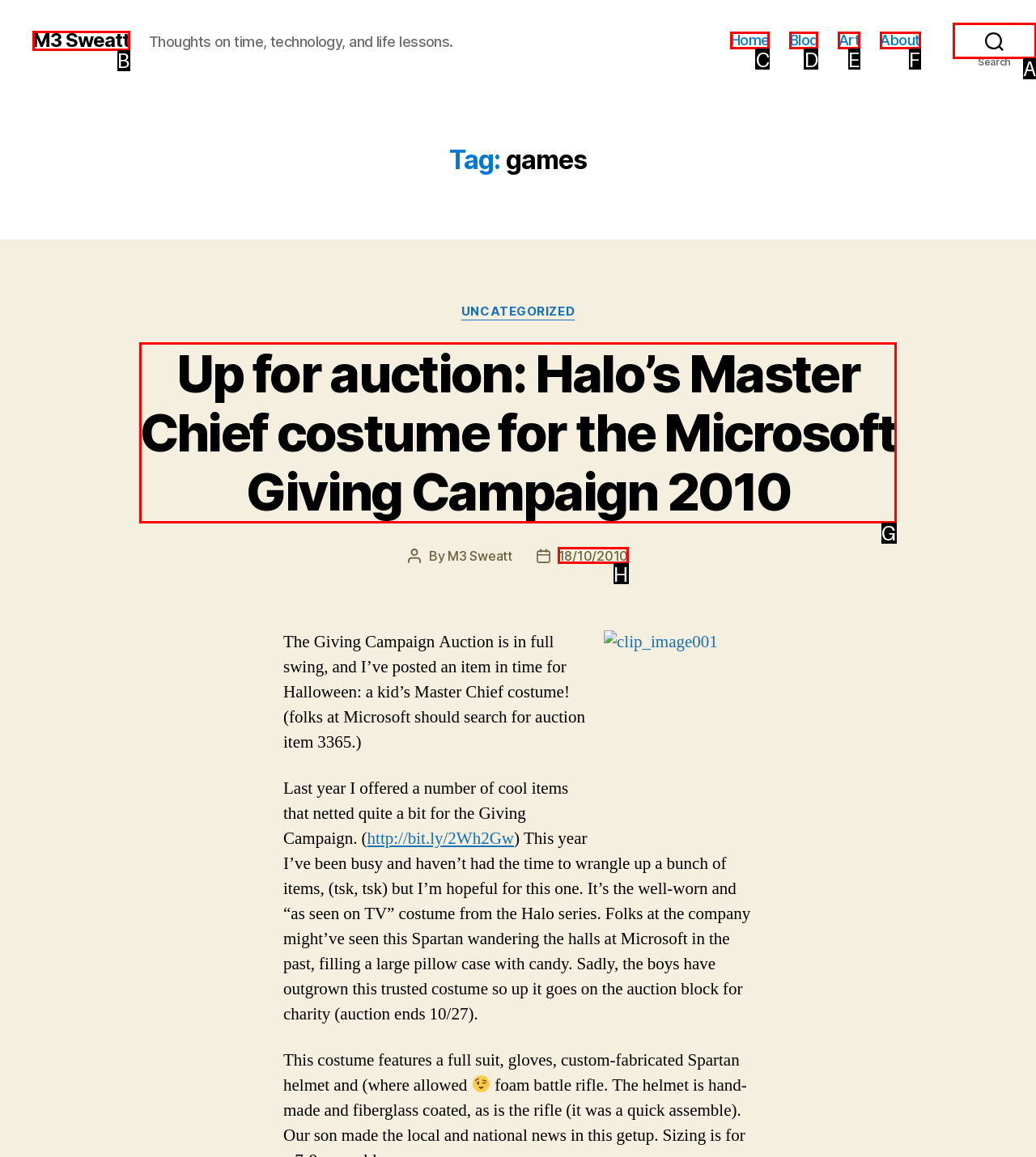Determine which option should be clicked to carry out this task: Read the 'Up for auction: Halo’s Master Chief costume for the Microsoft Giving Campaign 2010' article
State the letter of the correct choice from the provided options.

G